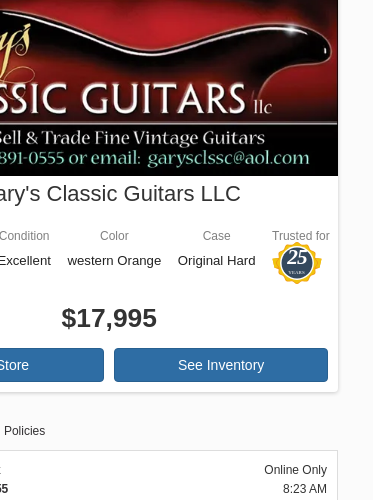Provide a comprehensive description of the image.

The image showcases a vibrant and visually striking advertisement for Gary's Classic Guitars LLC, featuring a prominent display of a vintage guitar. The background is rich in red hues, enhancing the allure of the guitar and the brand logo. 

Key details highlighted in the ad include the condition of the guitar, noted as "Excellent," and its striking "Western Orange" color. The case provided with the guitar is identified as an "Original Hard" case, emphasizing the authenticity of the product. 

A gold seal indicates that the store has been "Trusted for 25 Years," establishing a sense of reliability and reputation in the vintage guitar market. The price of the guitar is clearly stated as "$17,995," appealing to collectors and enthusiasts alike. 

Two buttons invite customers to "Visit Store" or "See Inventory," encouraging interaction. Additional information at the bottom suggests the store operates online, noted with the label "Online Only," along with the current time displayed as "8:23 AM," creating a sense of immediacy for potential buyers.